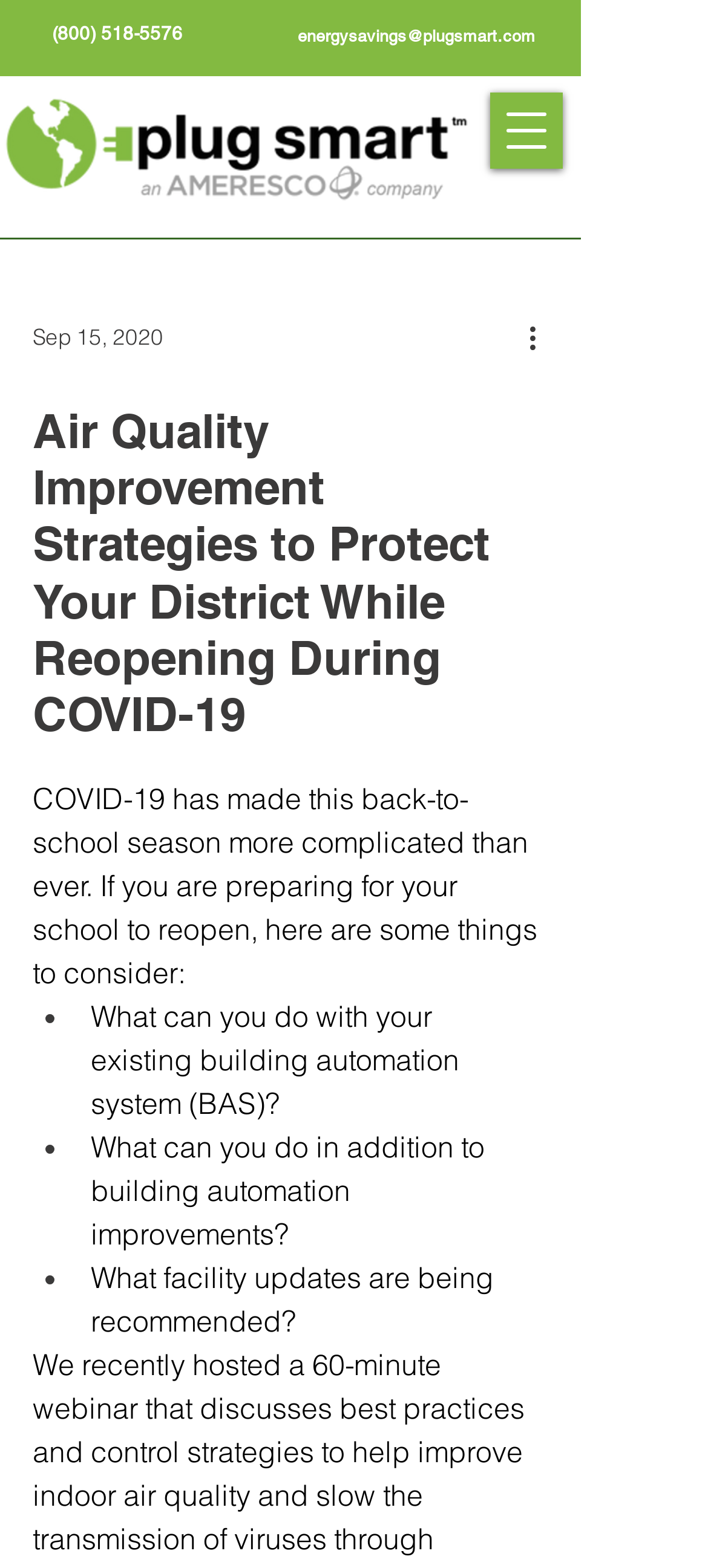Find the bounding box coordinates for the element described here: "(800) 518-5576".

[0.021, 0.006, 0.31, 0.037]